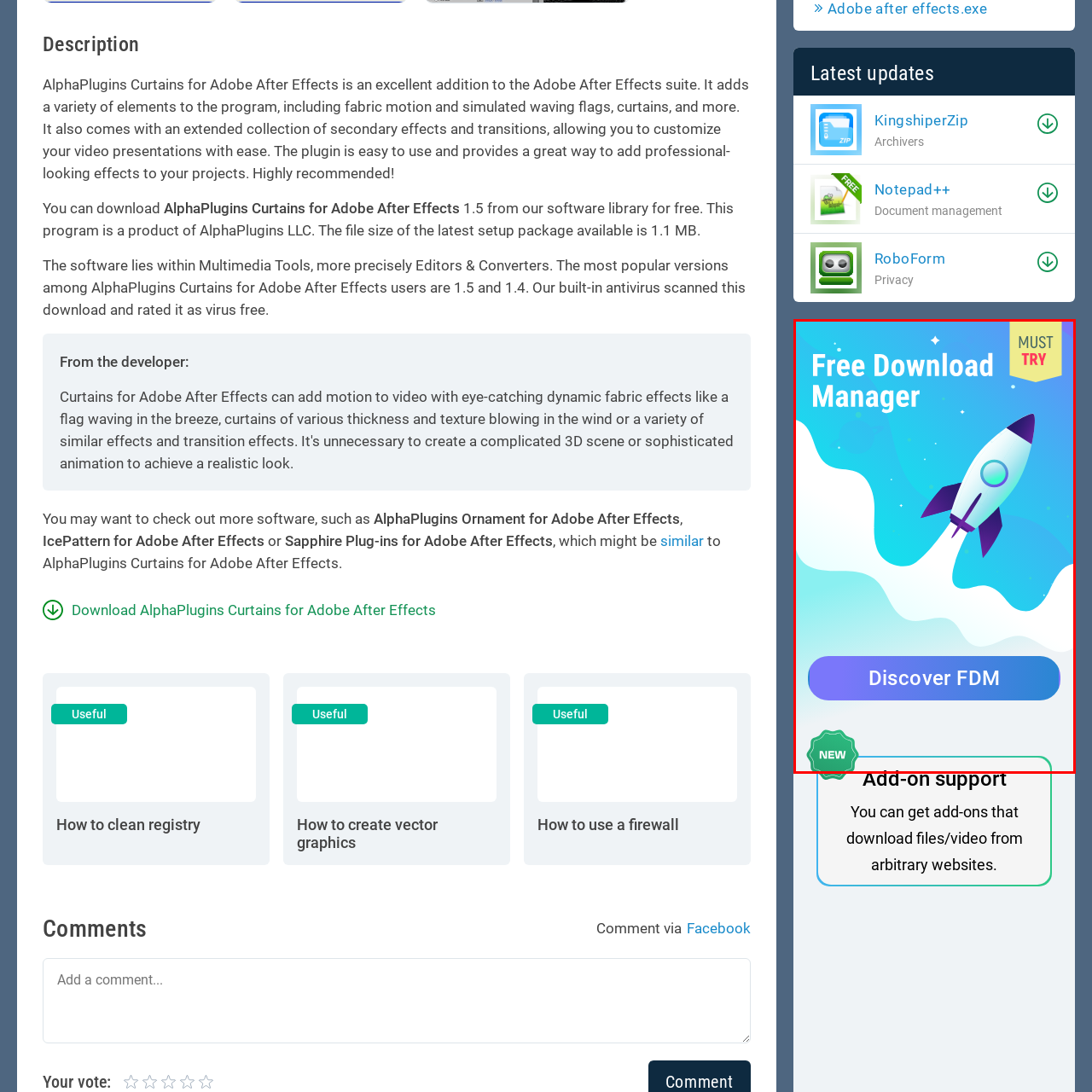What is the color of the button at the bottom?
Inspect the image enclosed by the red bounding box and elaborate on your answer with as much detail as possible based on the visual cues.

The image features a bold blue button at the bottom, which invites users to 'Discover FDM', emphasizing accessibility and encouraging clicks. The bold blue color is likely used to draw attention and create a sense of excitement.